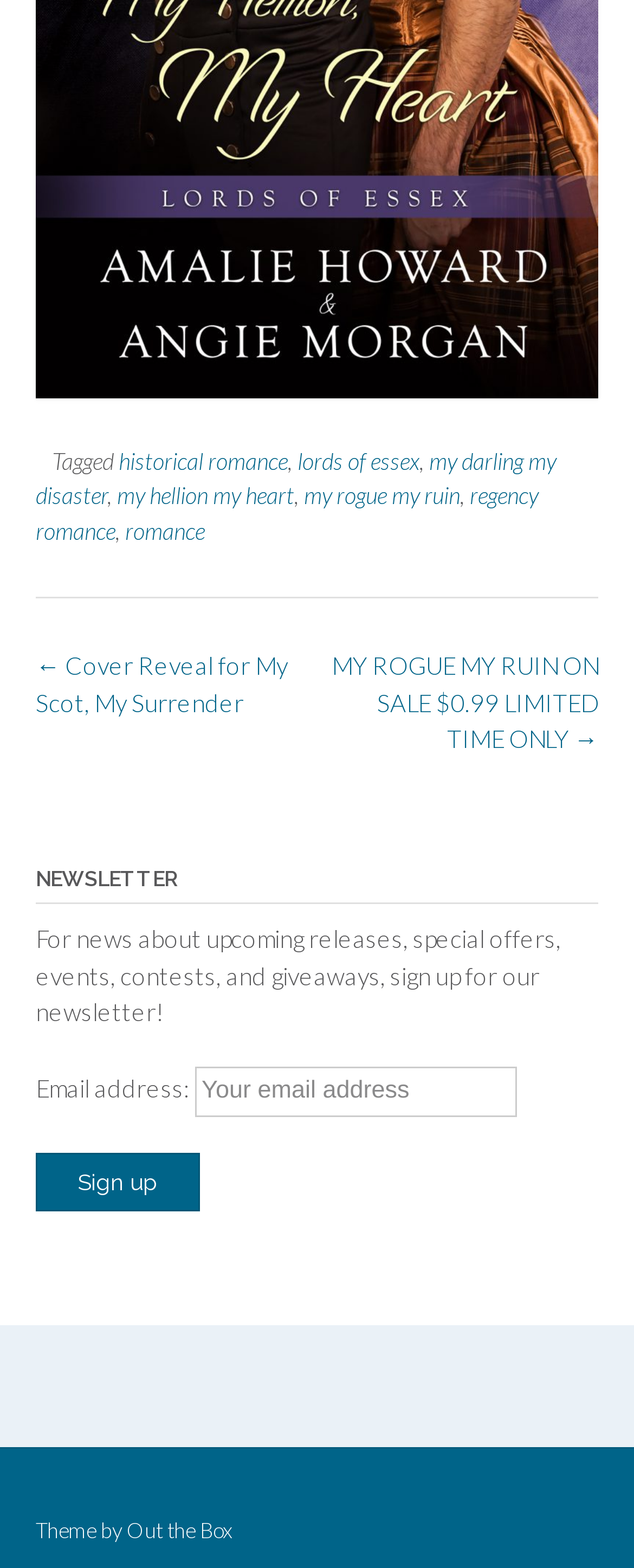Provide the bounding box coordinates of the section that needs to be clicked to accomplish the following instruction: "Sign up for the newsletter."

[0.056, 0.735, 0.315, 0.773]